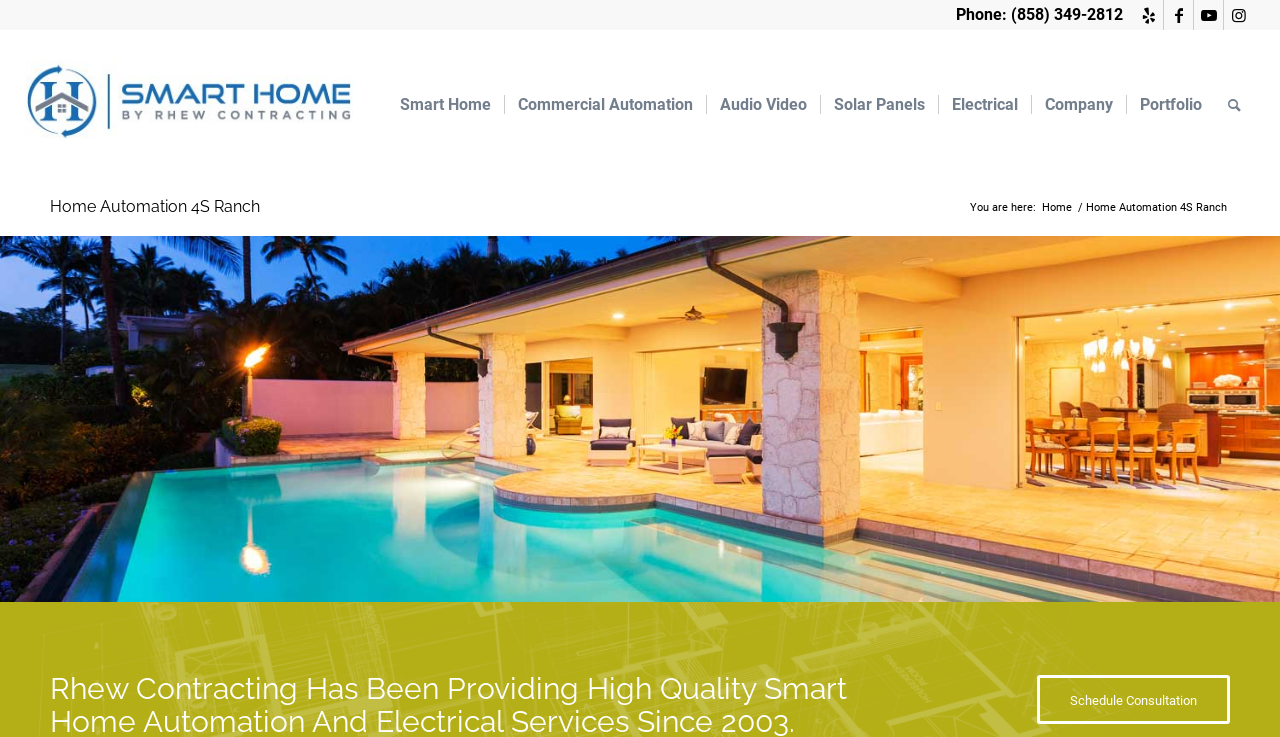Provide the bounding box coordinates of the UI element this sentence describes: "Home Automation 4S Ranch".

[0.039, 0.267, 0.203, 0.293]